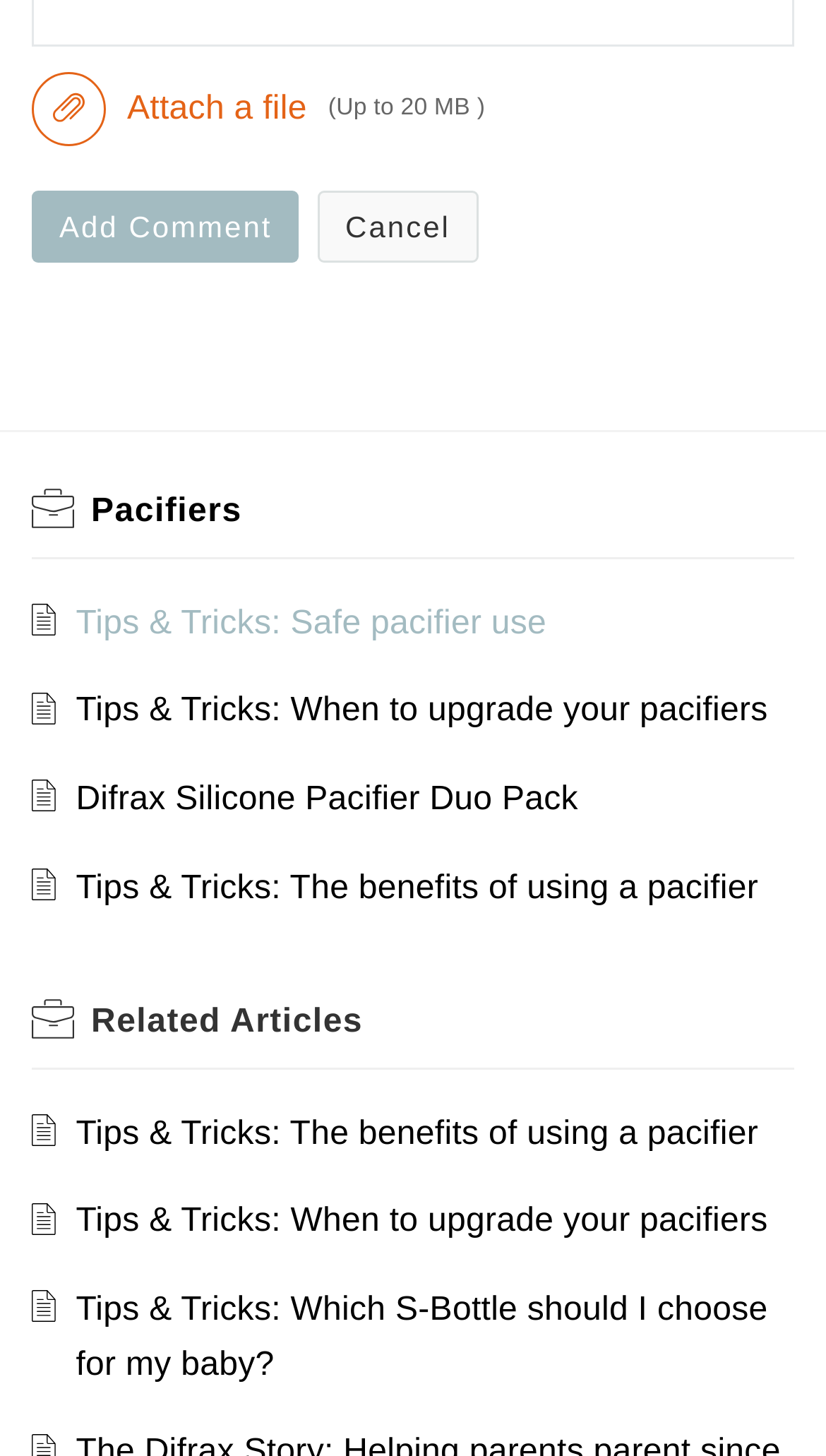Identify the bounding box coordinates of the element to click to follow this instruction: 'Learn about Safe pacifier use'. Ensure the coordinates are four float values between 0 and 1, provided as [left, top, right, bottom].

[0.092, 0.416, 0.662, 0.441]